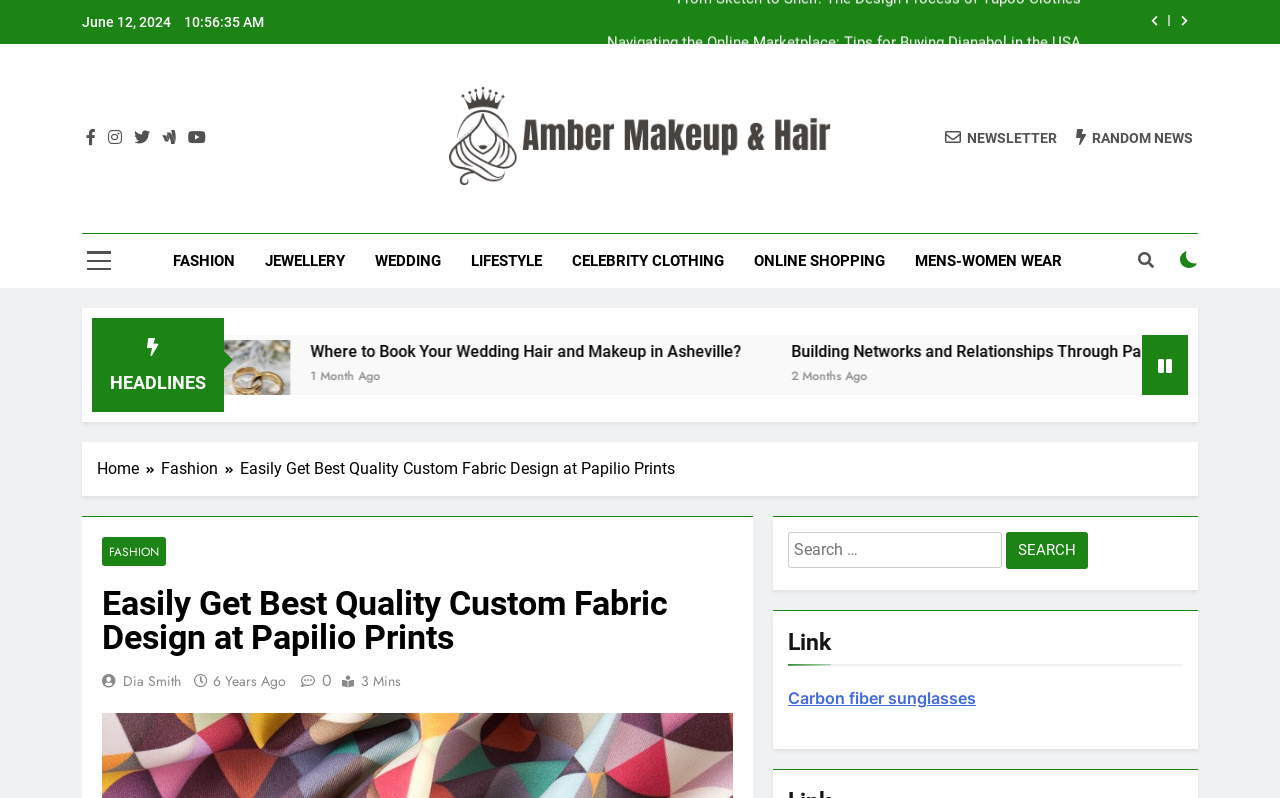Analyze the image and deliver a detailed answer to the question: What is the category of the link 'Elevate Your Look: The Latest Trends in Colored Contacts for Astigmatism'?

I found the link 'Elevate Your Look: The Latest Trends in Colored Contacts for Astigmatism' and noticed that it is categorized under the 'FASHION' section, which is indicated by the link 'FASHION' with a bounding box coordinate of [0.123, 0.293, 0.195, 0.361].